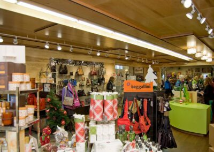Refer to the image and provide an in-depth answer to the question: 
What is the occasion suggested by the decorative elements?

The presence of a decorated Christmas tree and seasonal elements in the gift items arrangement suggests that the store is preparing for the Christmas season.